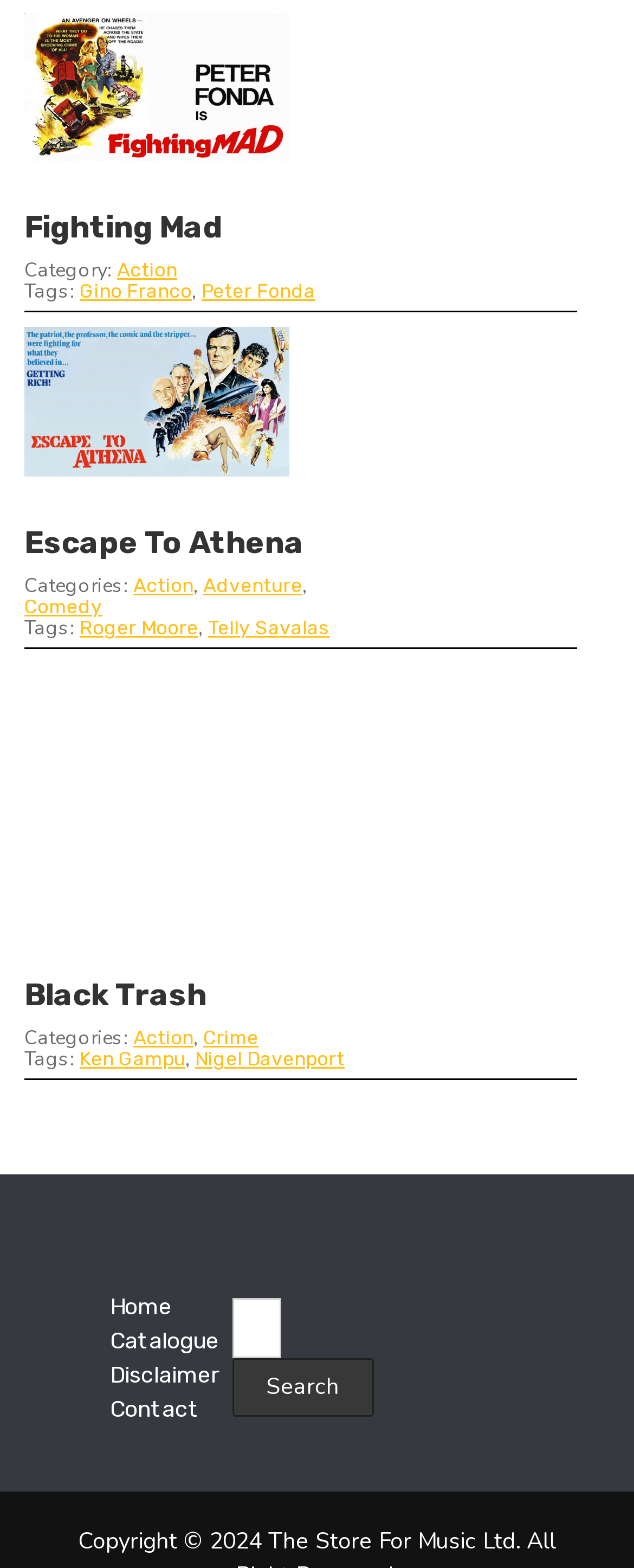What is the category of 'Black Trash'?
Observe the image and answer the question with a one-word or short phrase response.

Action, Crime